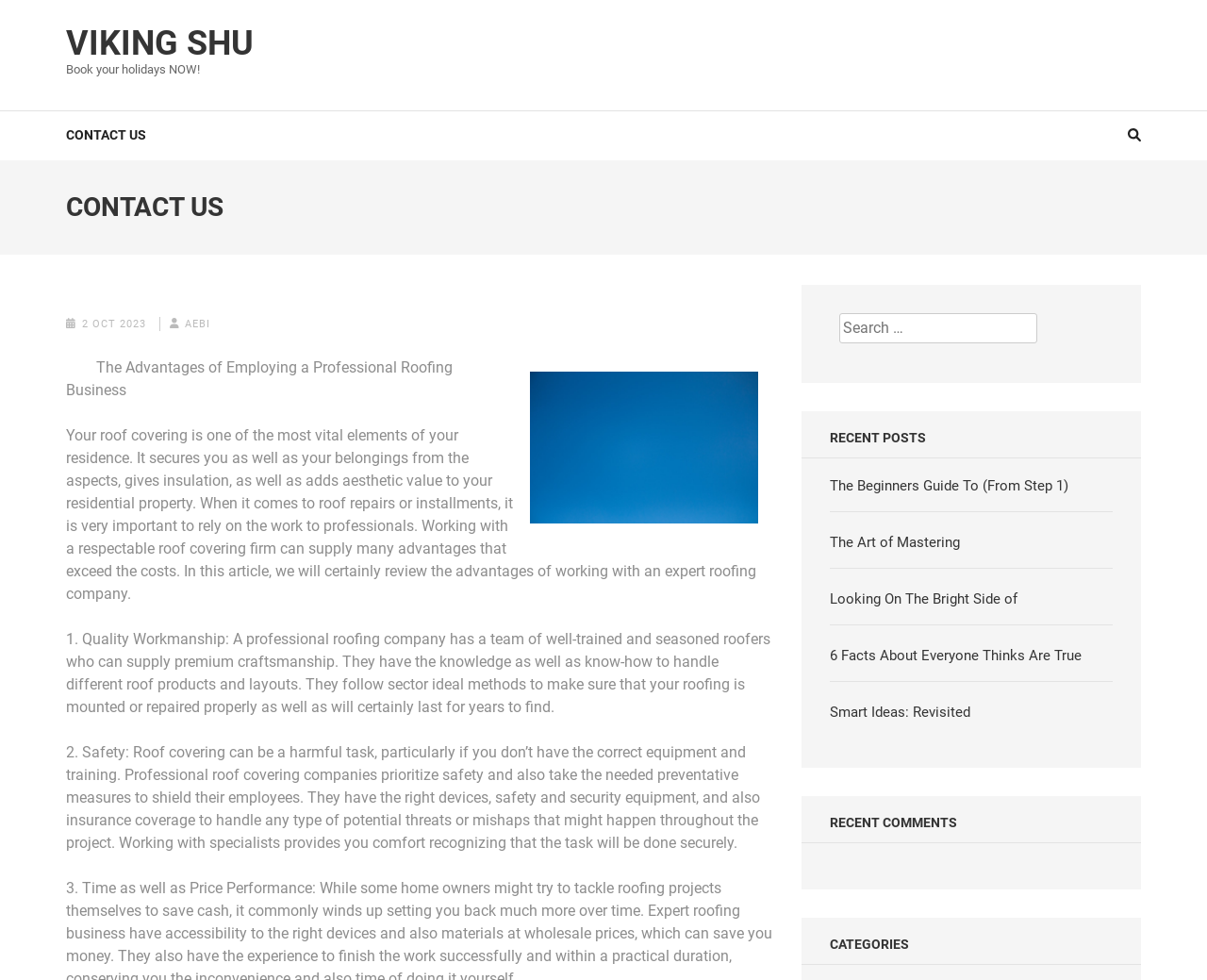Please identify the bounding box coordinates for the region that you need to click to follow this instruction: "Click on the 'VIKING SHU' link".

[0.055, 0.024, 0.21, 0.064]